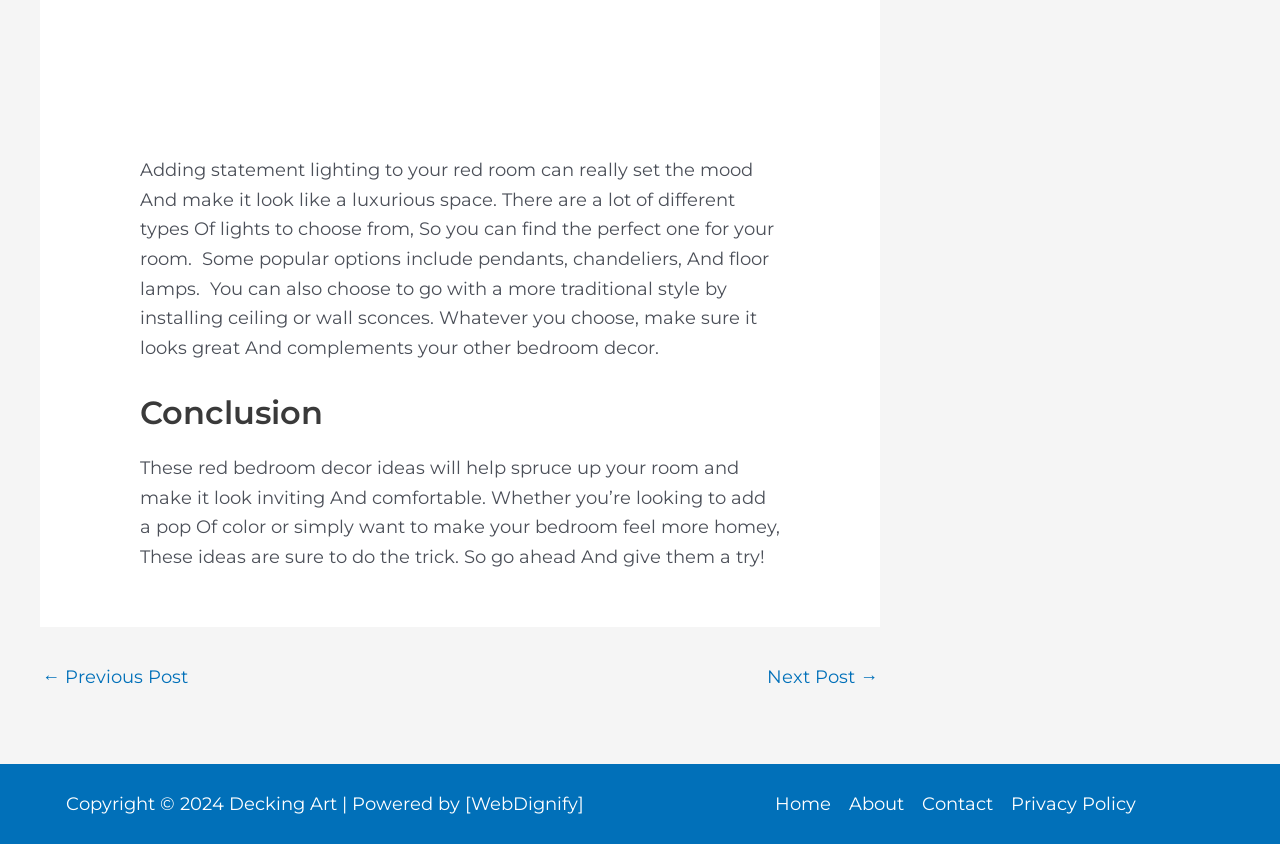Please specify the bounding box coordinates in the format (top-left x, top-left y, bottom-right x, bottom-right y), with all values as floating point numbers between 0 and 1. Identify the bounding box of the UI element described by: WebDignify

[0.368, 0.939, 0.452, 0.965]